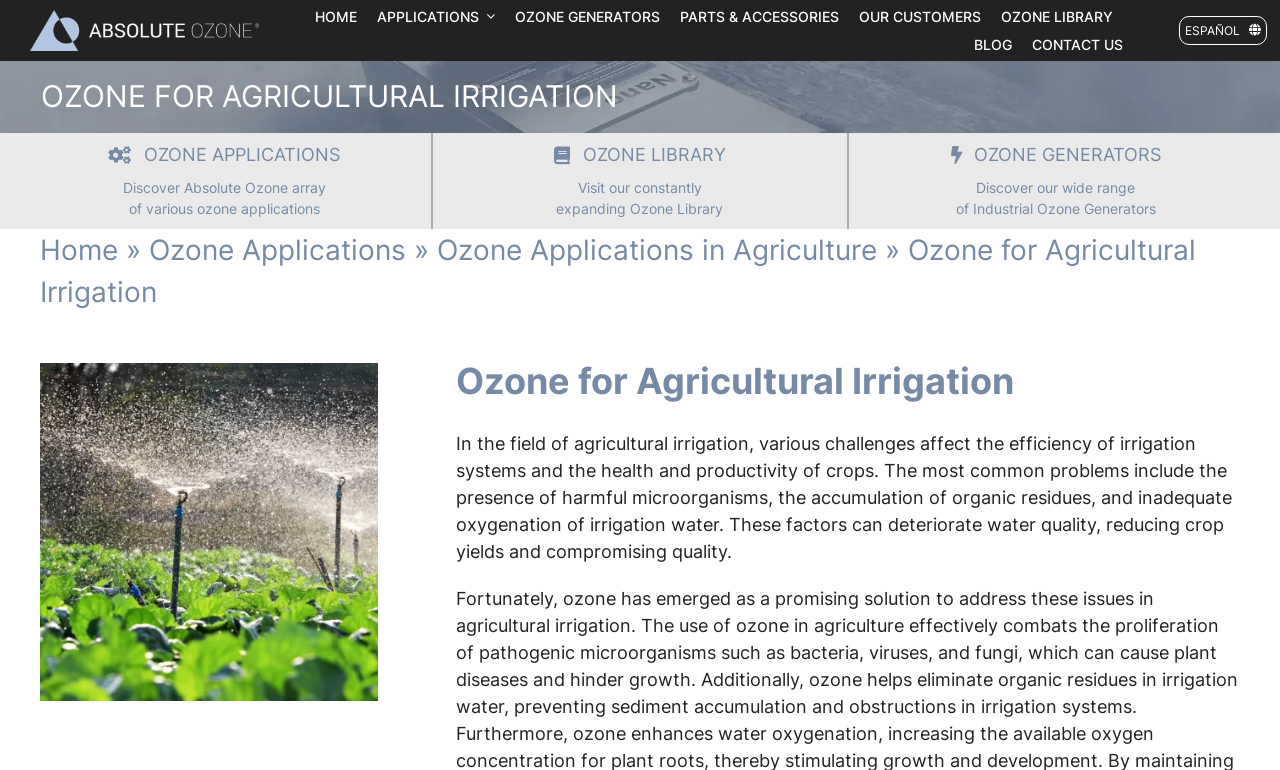Describe the entire webpage, focusing on both content and design.

The webpage is about ozone applications in agricultural irrigation, specifically highlighting its benefits in combating plant diseases and boosting growth. At the top left corner, there is a logo image, accompanied by a navigation menu with links to various sections, including HOME, APPLICATIONS, OZONE GENERATORS, and more. 

Below the navigation menu, there are three sections with links and descriptive text. The first section has a link to "OZONE APPLICATIONS" and describes Absolute Ozone's array of various ozone applications. The second section has a link to "OZONE LIBRARY" and invites visitors to explore the constantly expanding library. The third section has a link to "OZONE GENERATORS" and showcases the wide range of industrial ozone generators available.

Further down, there is a breadcrumb navigation menu, indicating the current page's location within the website's hierarchy. It shows the path from the HOME page to the current page, "Ozone for Agricultural Irrigation". 

On the left side, there is an image related to ozone for irrigation, and a heading with the same title. Below the heading, a paragraph of text explains the challenges faced in agricultural irrigation, such as harmful microorganisms, organic residues, and inadequate oxygenation, and how ozone can help address these issues.